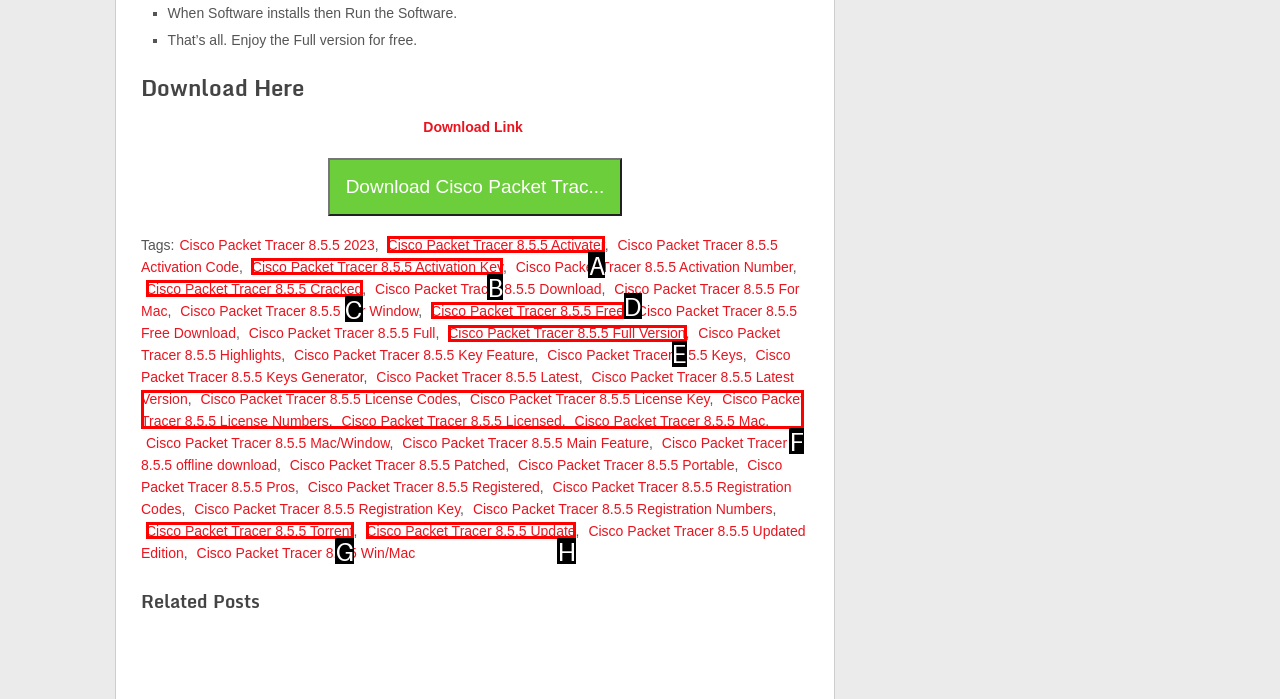Point out the correct UI element to click to carry out this instruction: Explore Cisco Packet Tracer 8.5.5 Full Version
Answer with the letter of the chosen option from the provided choices directly.

E